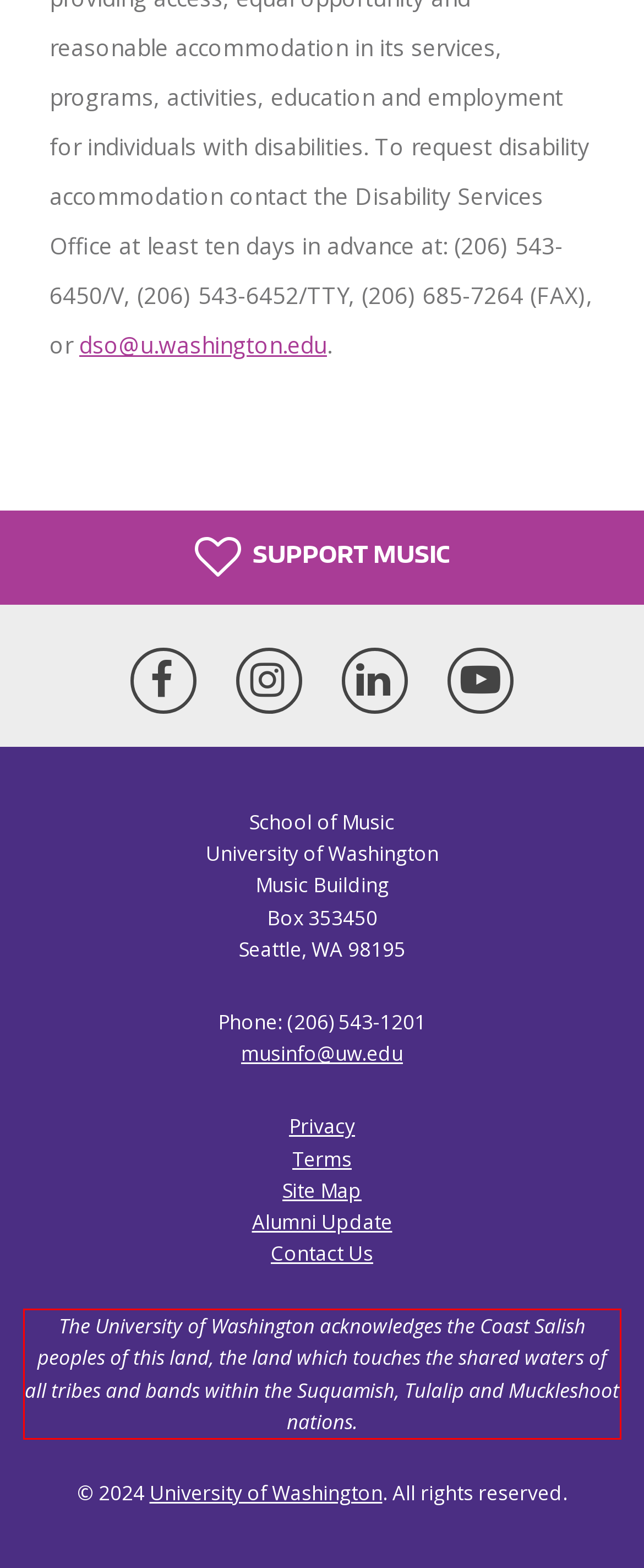Please examine the webpage screenshot and extract the text within the red bounding box using OCR.

The University of Washington acknowledges the Coast Salish peoples of this land, the land which touches the shared waters of all tribes and bands within the Suquamish, Tulalip and Muckleshoot nations.